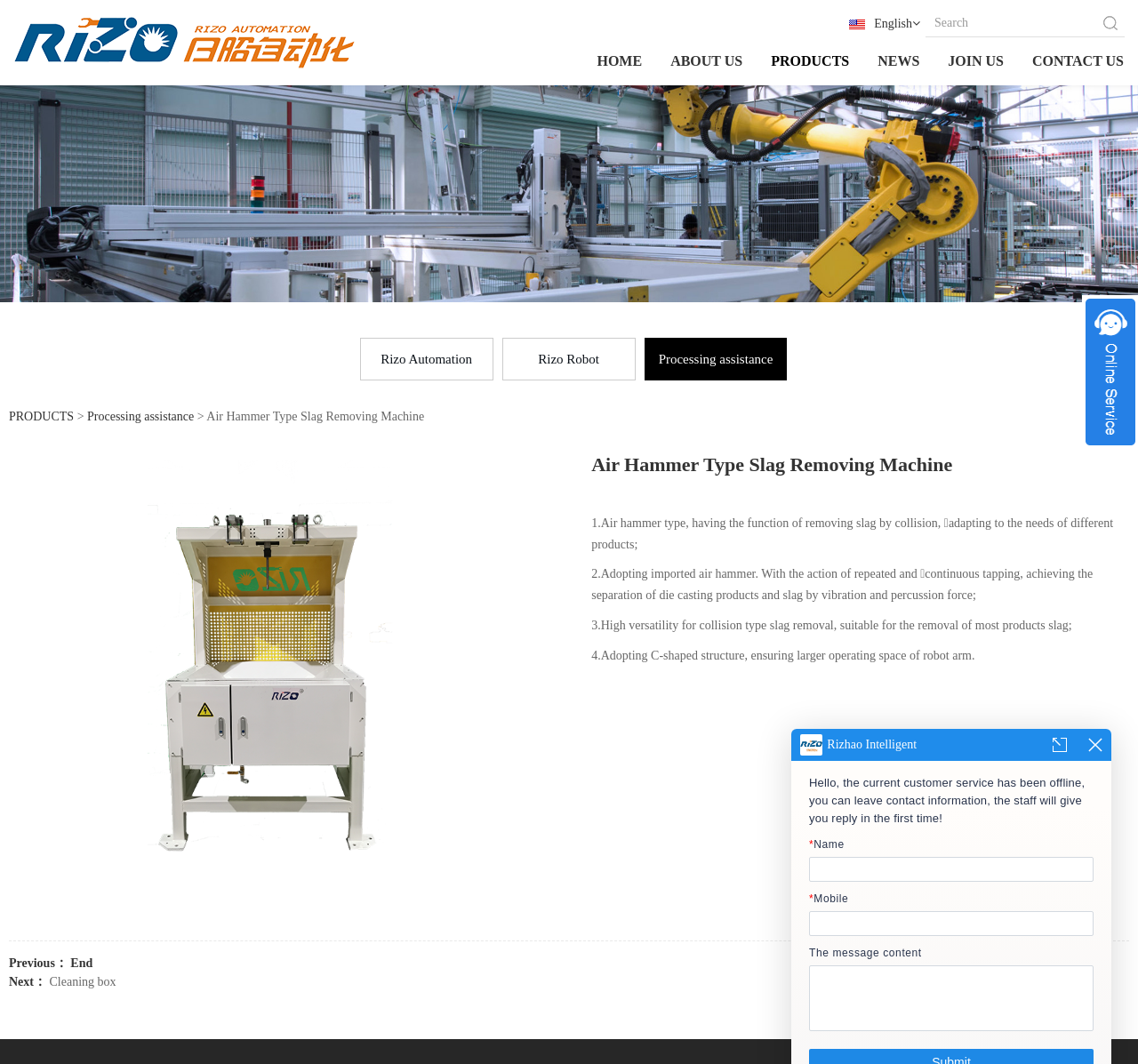Please identify the bounding box coordinates of the element that needs to be clicked to perform the following instruction: "Click the post comment button".

None